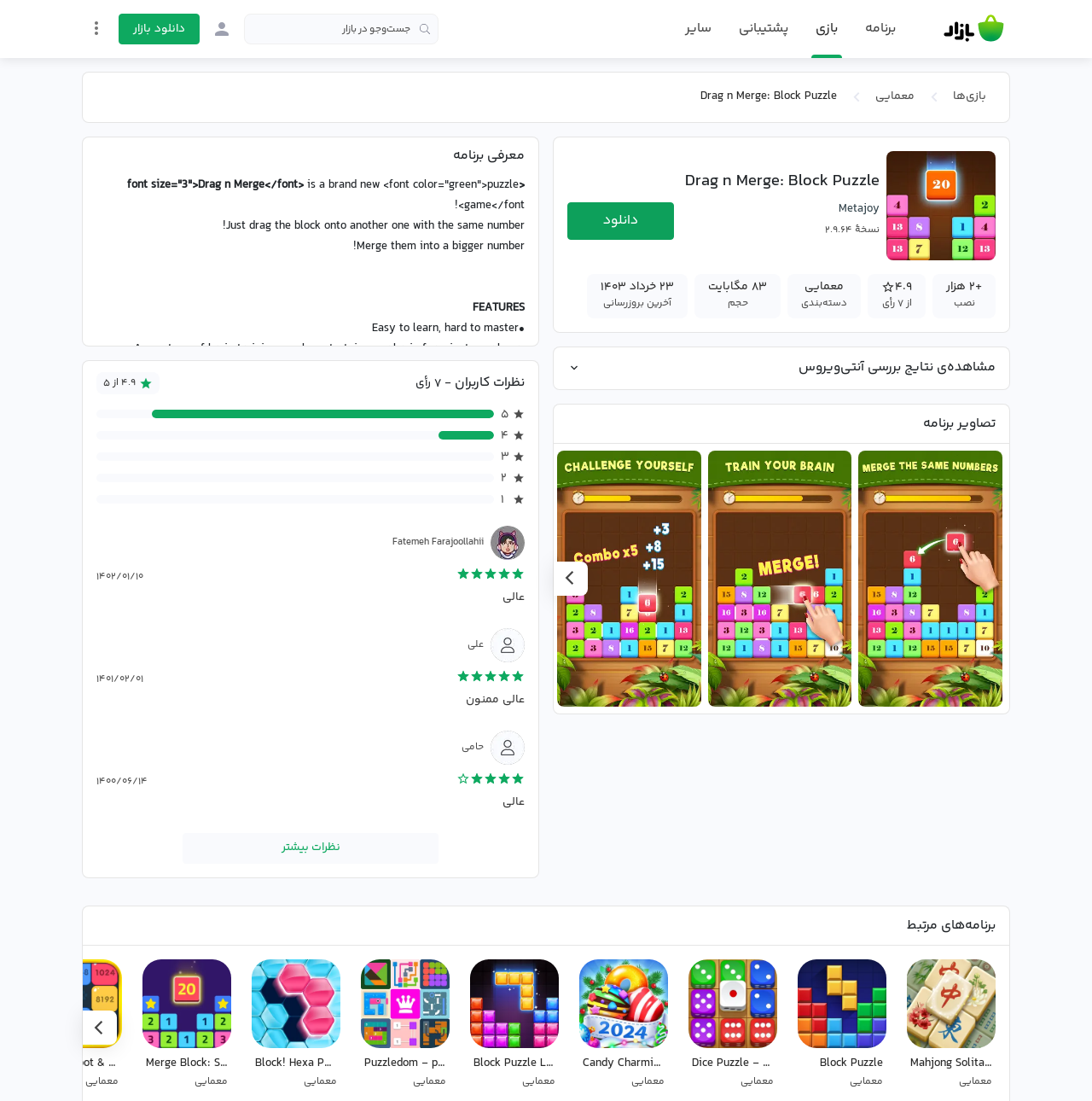Answer this question in one word or a short phrase: When was the game last updated?

۲۳ خرداد ۱۴۰۳